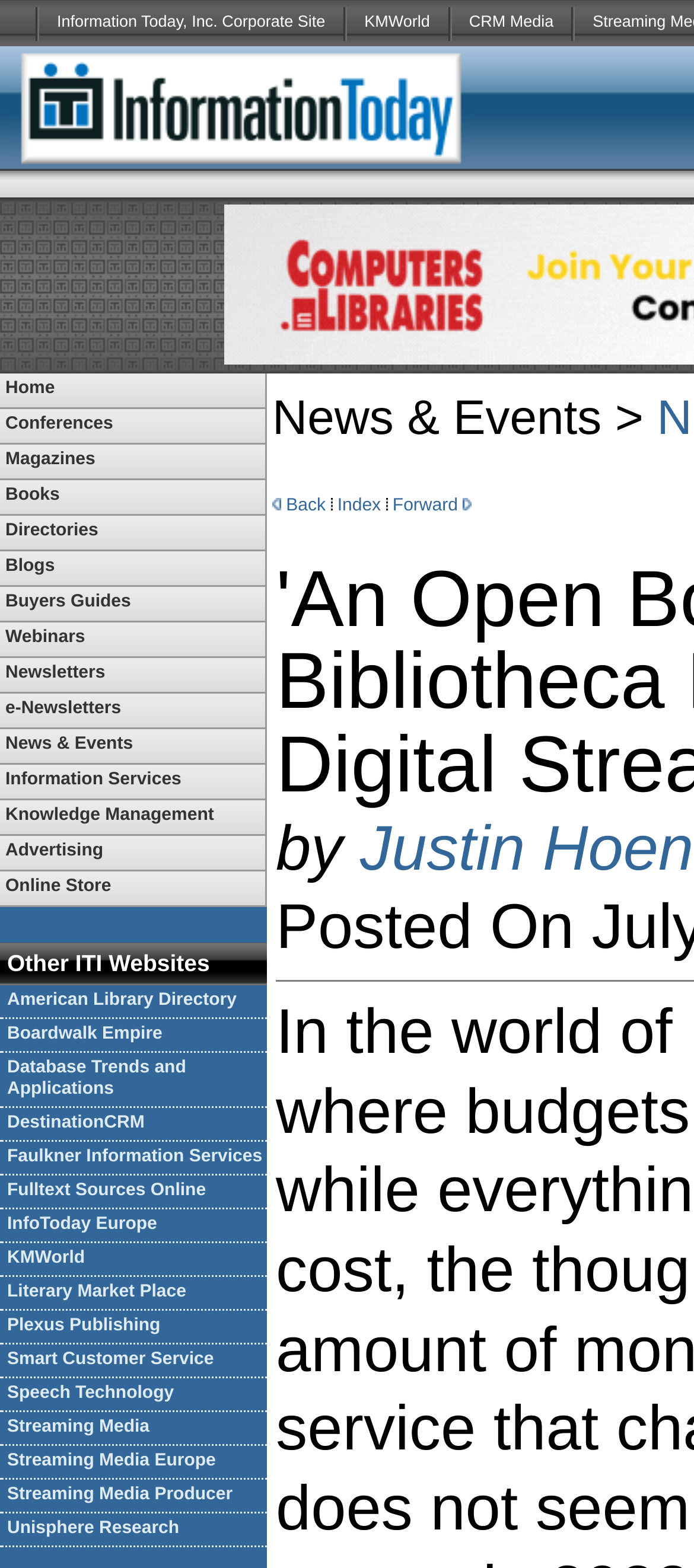Provide a brief response in the form of a single word or phrase:
Is there an image on the page with a bounding box coordinate of [0.013, 0.029, 0.679, 0.109]?

Yes